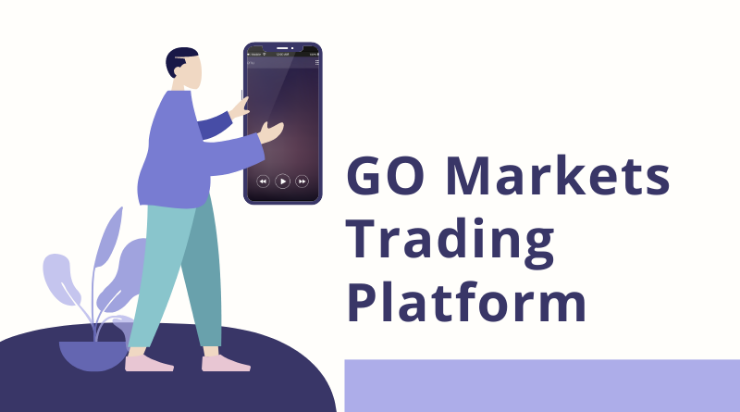Explain what is happening in the image with as much detail as possible.

The image visually represents the GO Markets Trading Platform, featuring a modern and engaging design. A stylized character, depicted as a person, stands confidently holding a smartphone that displays aspects of the trading platform. Surrounding the character are soft, pastel shapes, adding a contemporary aesthetic to the overall composition. To the right, the large, bold text reading "GO Markets Trading Platform" emphasizes the brand and its focus on providing a user-friendly and accessible trading experience. This image conveys a sense of innovation and ease of use, suitable for attracting new users to the platform.